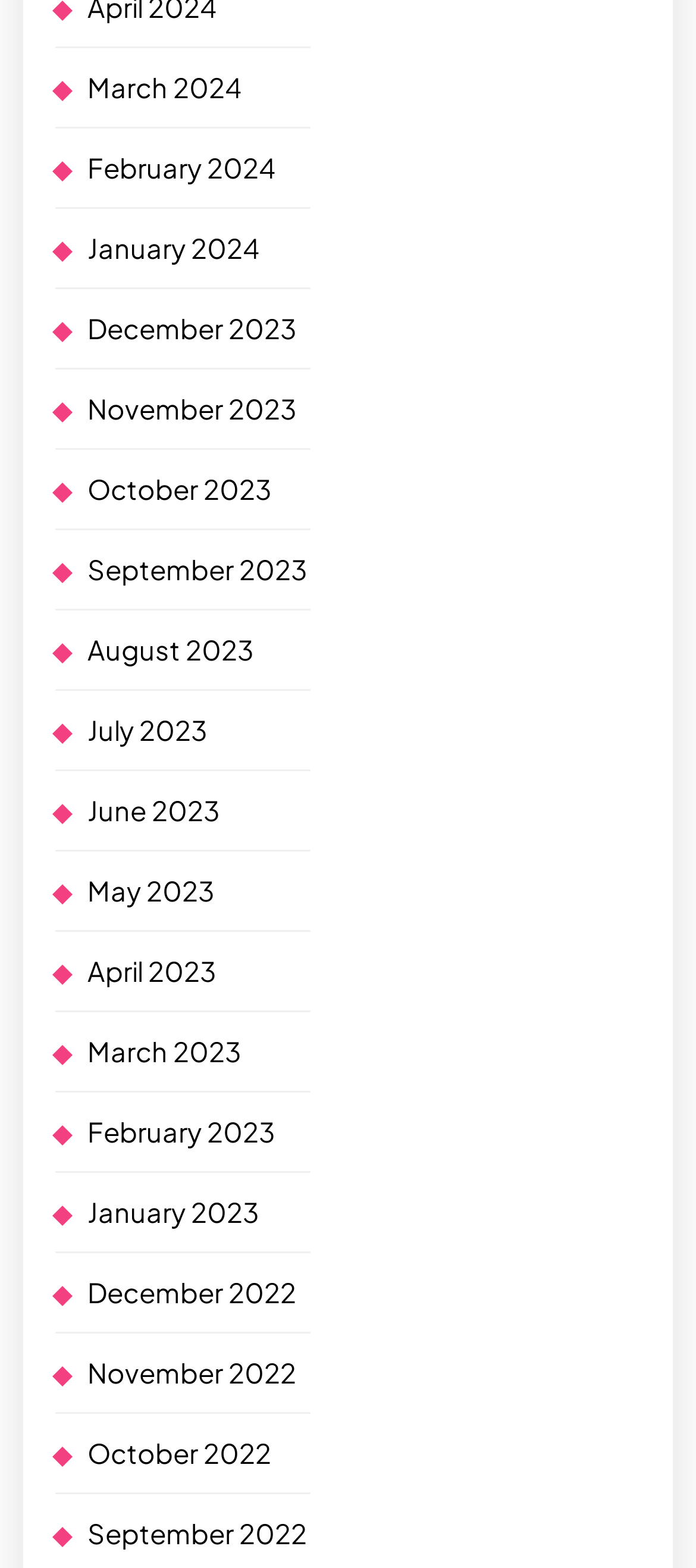Is there a link for August 2022?
Examine the image and give a concise answer in one word or a short phrase.

No